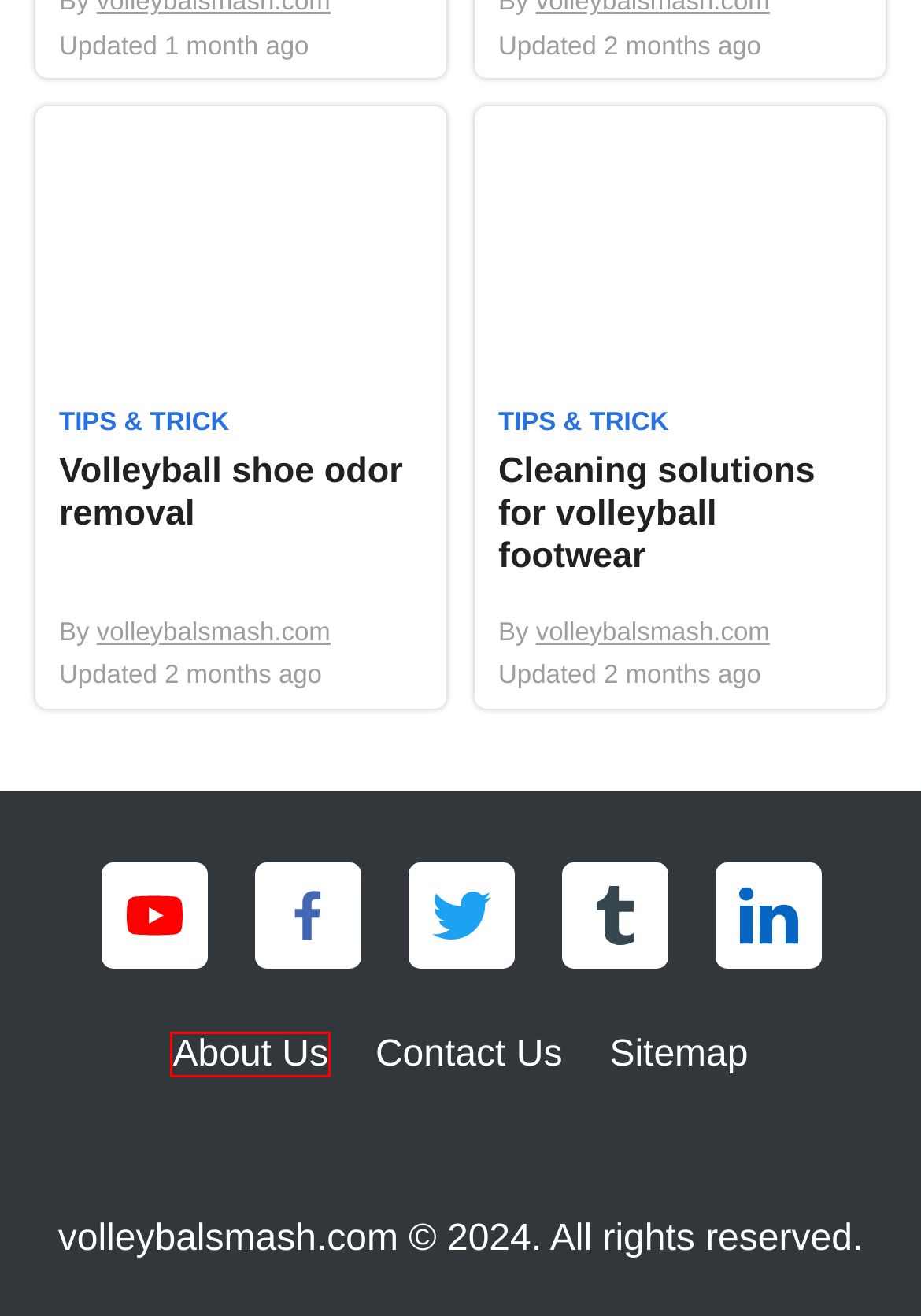Analyze the screenshot of a webpage that features a red rectangle bounding box. Pick the webpage description that best matches the new webpage you would see after clicking on the element within the red bounding box. Here are the candidates:
A. About Us - volleybalsmash.com
B. Volleyball Spandex Shorts vs. Volleyball Legging Pants – REN Athletics
C. Volleyball shoe odor removal - volleybalsmash.com
D. Cleaning solutions for volleyball footwear - volleybalsmash.com
E. Quick volleyball shoe cleaning methods - volleybalsmash.com
F. Contact Us - volleybalsmash.com
G. volleybalsmash.com, Author at volleybalsmash.com
H. Cleaning mesh volleyball shoes - volleybalsmash.com

A